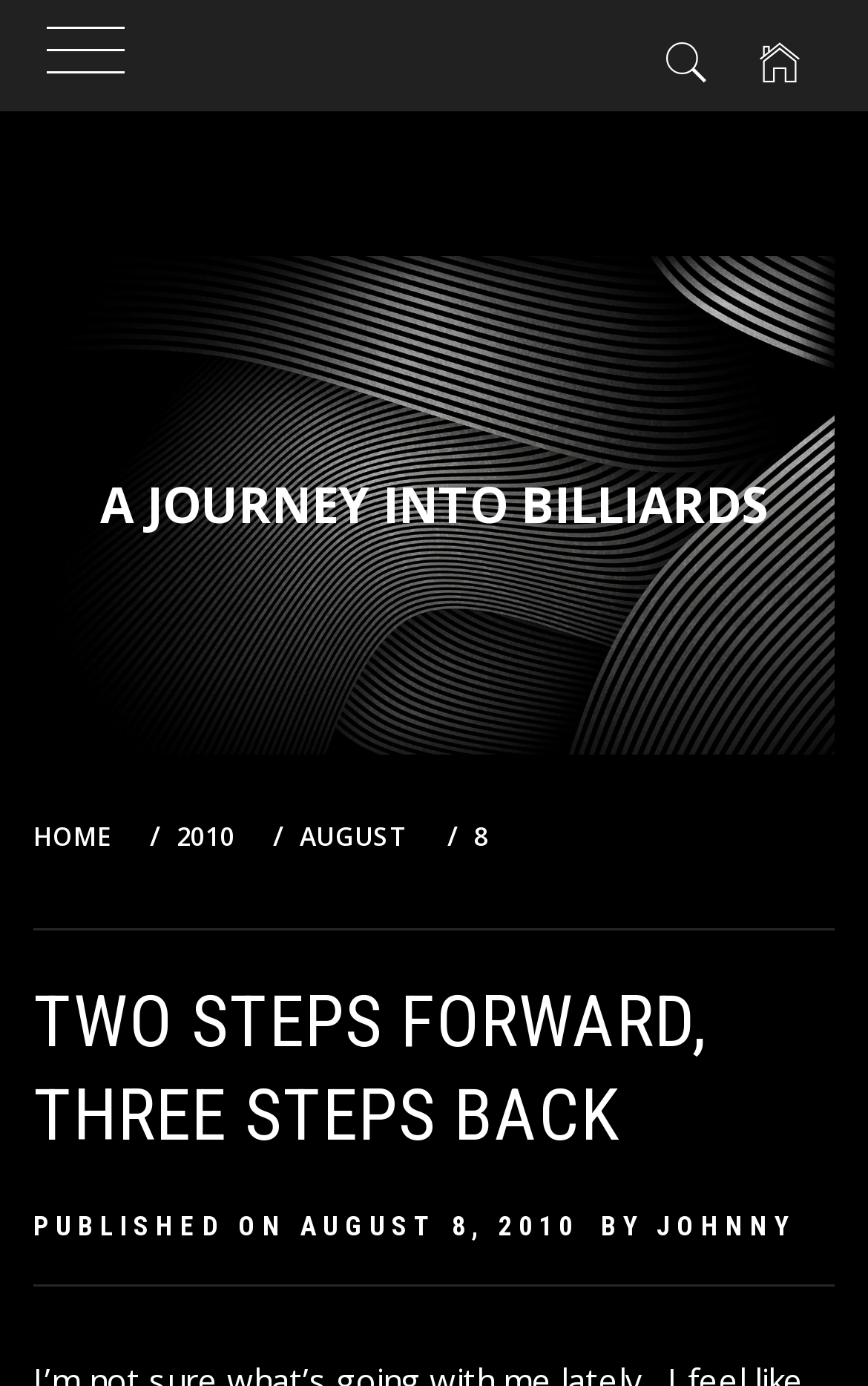Please give a concise answer to this question using a single word or phrase: 
What is the text of the first link?

A JOURNEY INTO BILLIARDS